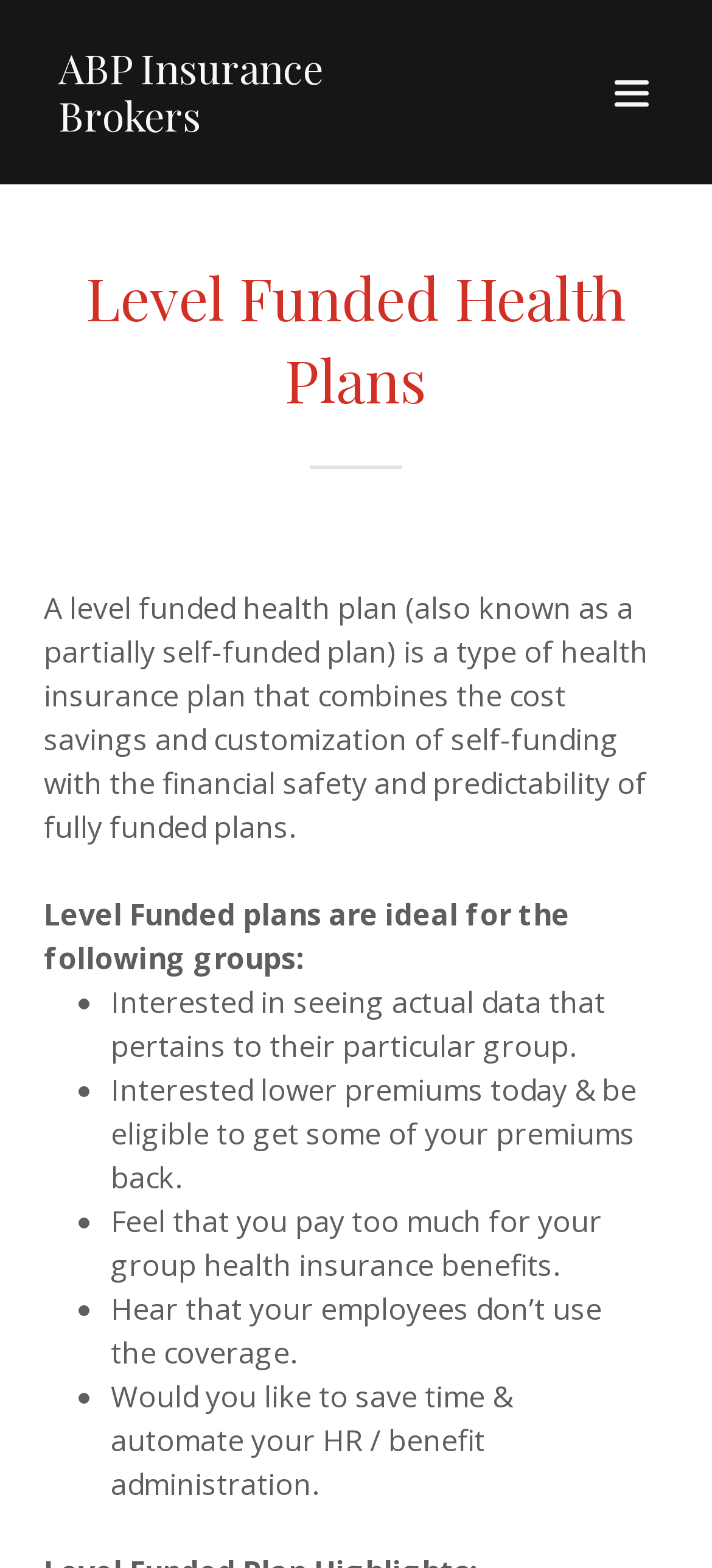Using the elements shown in the image, answer the question comprehensively: What type of health plan is described on this page?

Based on the heading 'Level Funded Health Plans' and the description provided, it is clear that the webpage is discussing a type of health insurance plan called Level Funded Health Plan.